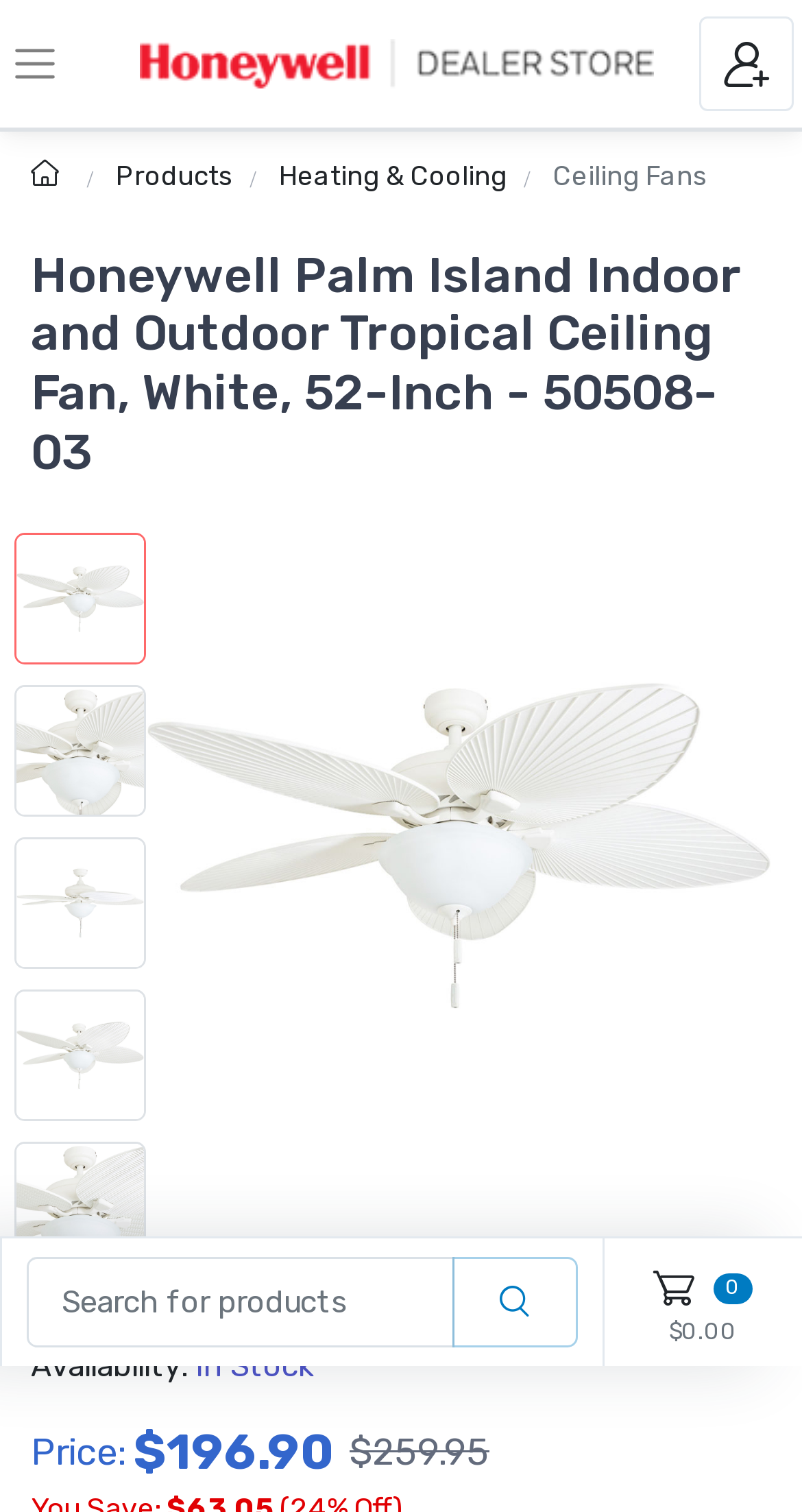Please find the bounding box coordinates of the section that needs to be clicked to achieve this instruction: "search for products".

[0.033, 0.831, 0.565, 0.891]